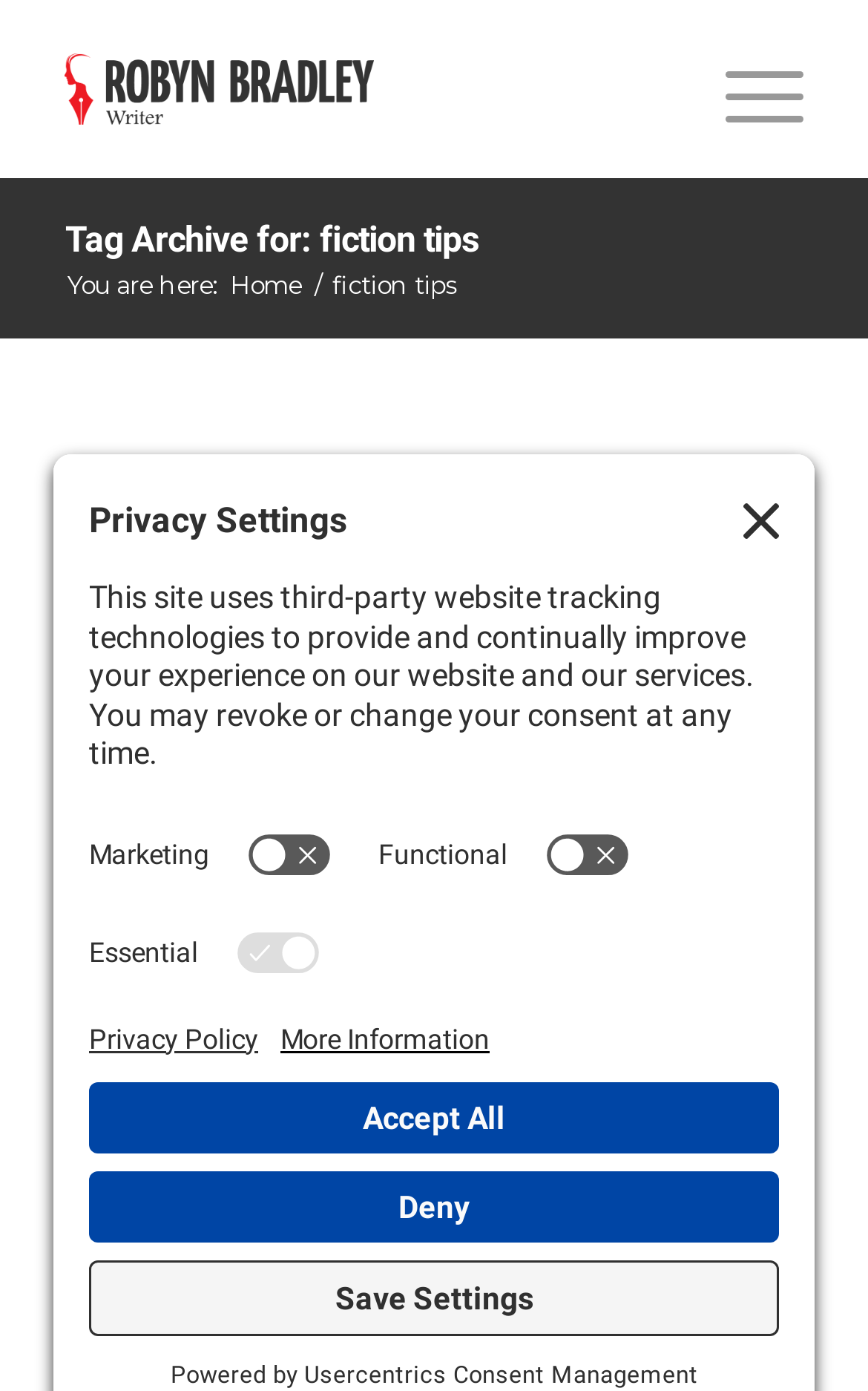Predict the bounding box of the UI element based on this description: "Deny".

[0.103, 0.842, 0.897, 0.893]